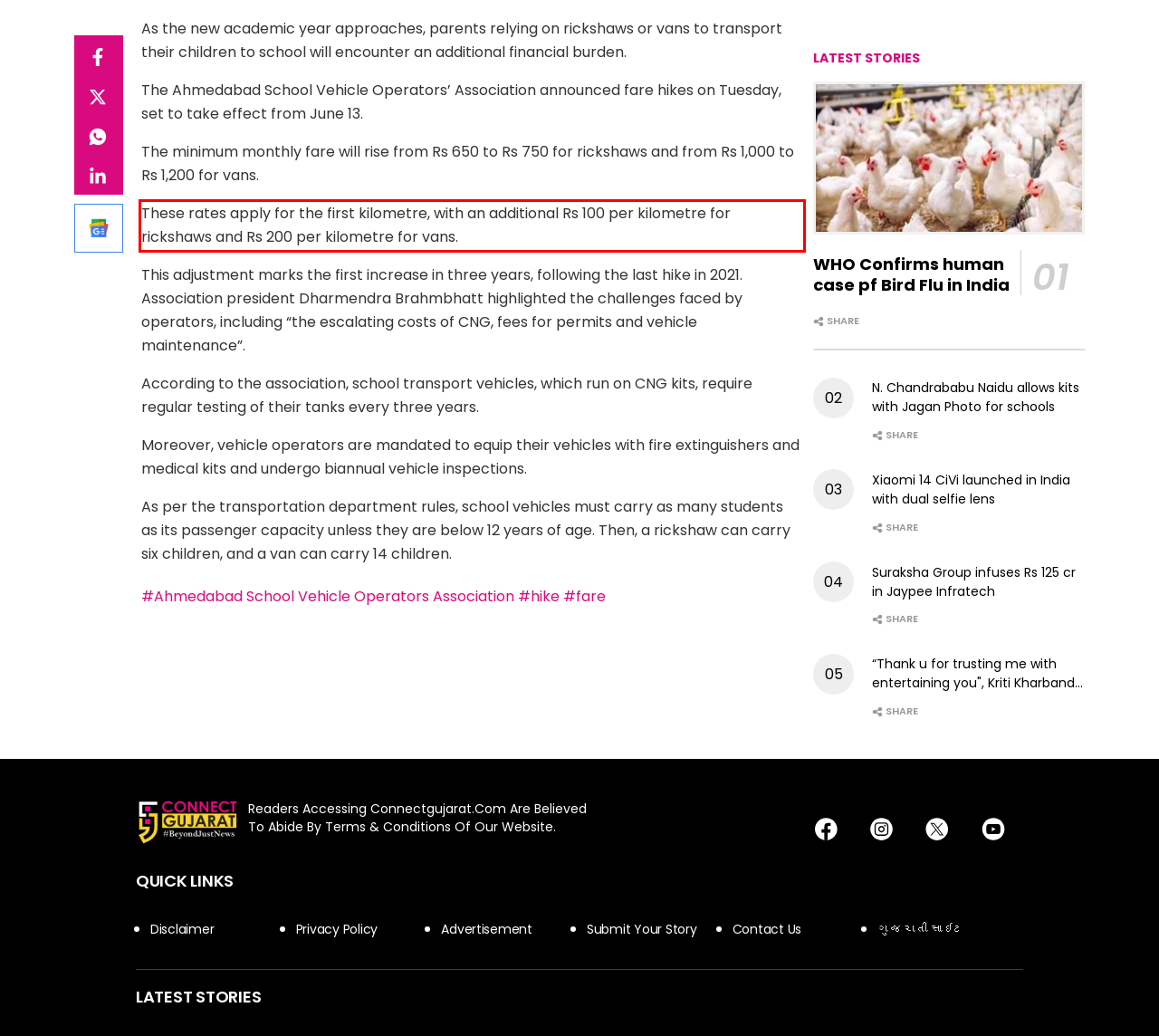Given a webpage screenshot with a red bounding box, perform OCR to read and deliver the text enclosed by the red bounding box.

These rates apply for the first kilometre, with an additional Rs 100 per kilometre for rickshaws and Rs 200 per kilometre for vans.